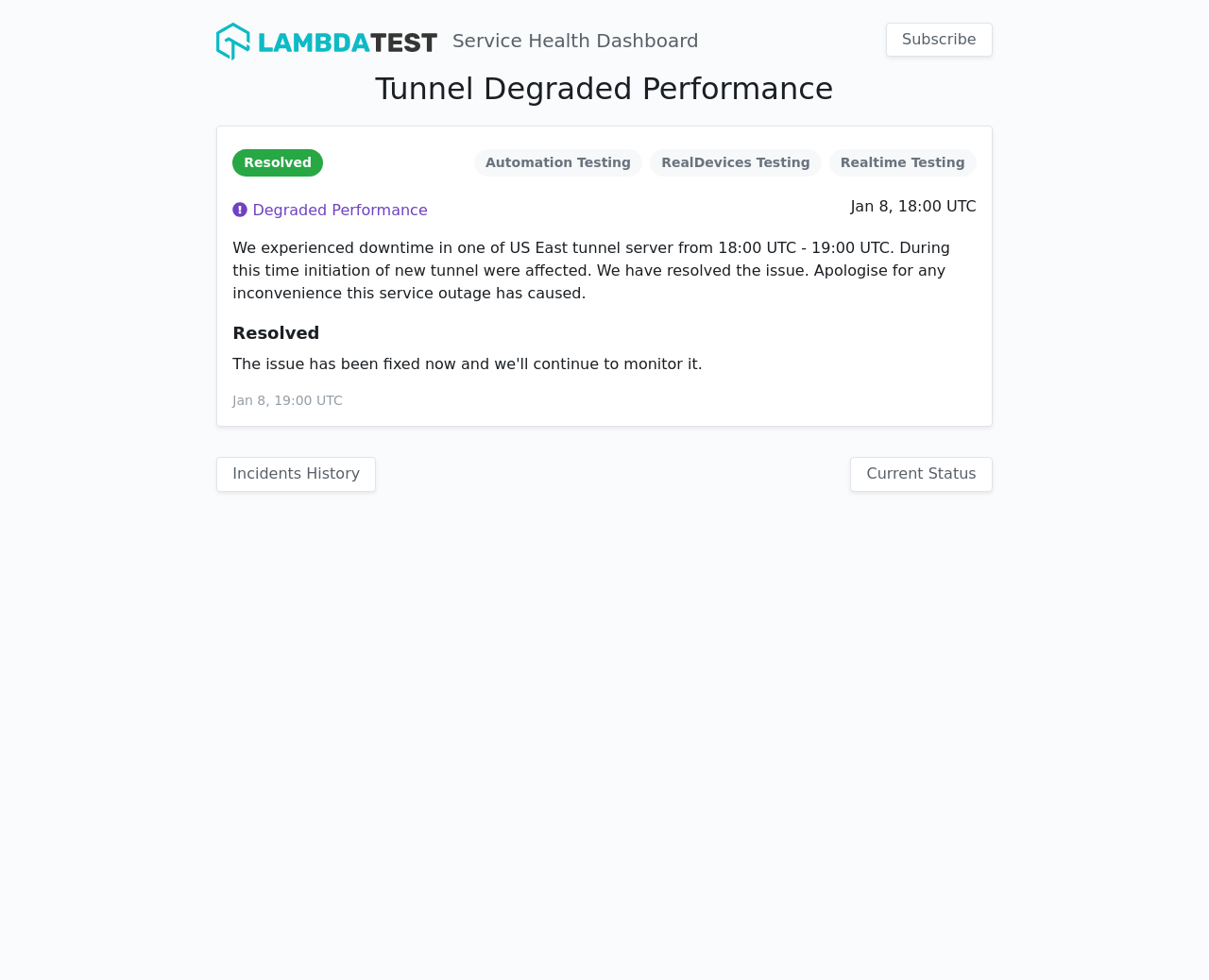Based on the element description: "Today", identify the bounding box coordinates for this UI element. The coordinates must be four float numbers between 0 and 1, listed as [left, top, right, bottom].

None